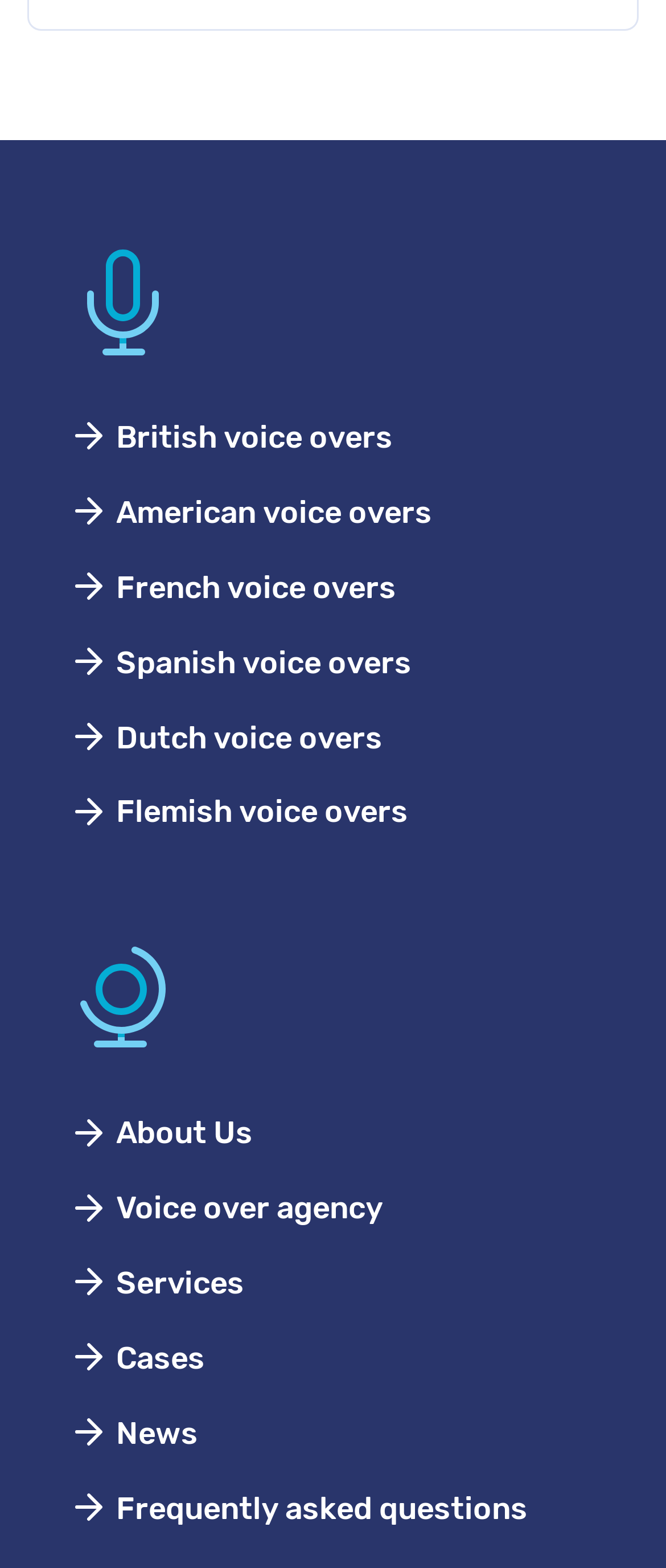Pinpoint the bounding box coordinates of the area that should be clicked to complete the following instruction: "Explore Services". The coordinates must be given as four float numbers between 0 and 1, i.e., [left, top, right, bottom].

[0.103, 0.804, 0.367, 0.835]